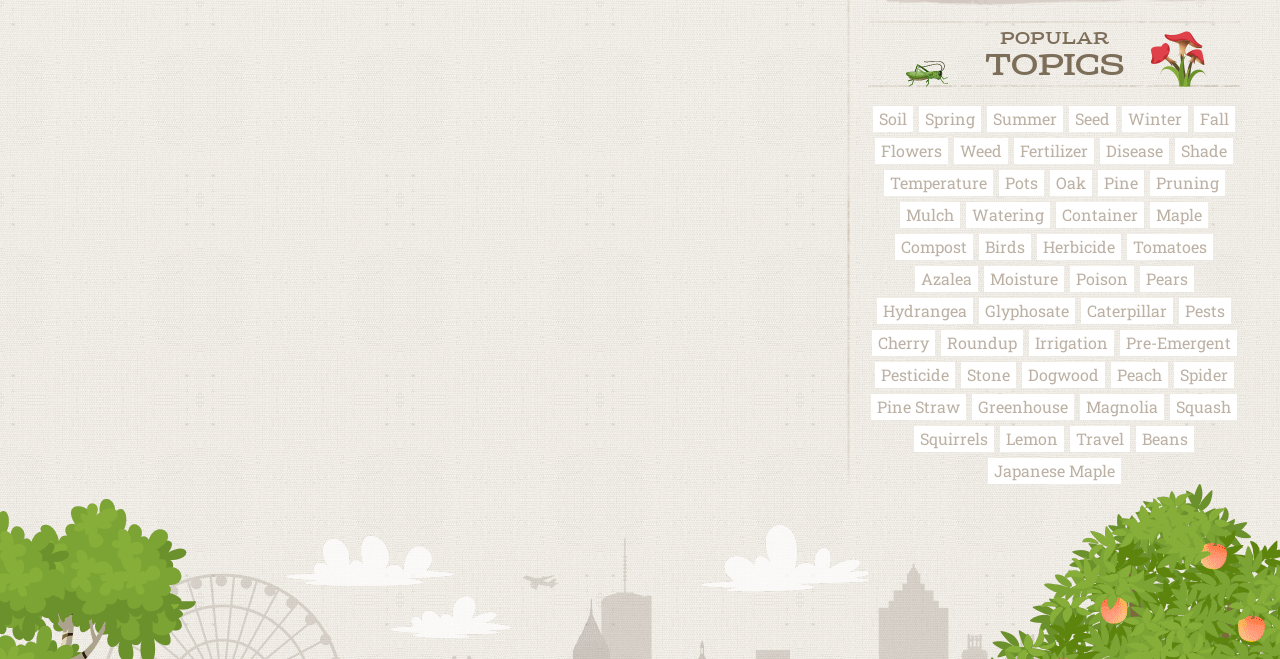What is 'Glyphosate' used for?
Please provide a single word or phrase in response based on the screenshot.

Pesticide